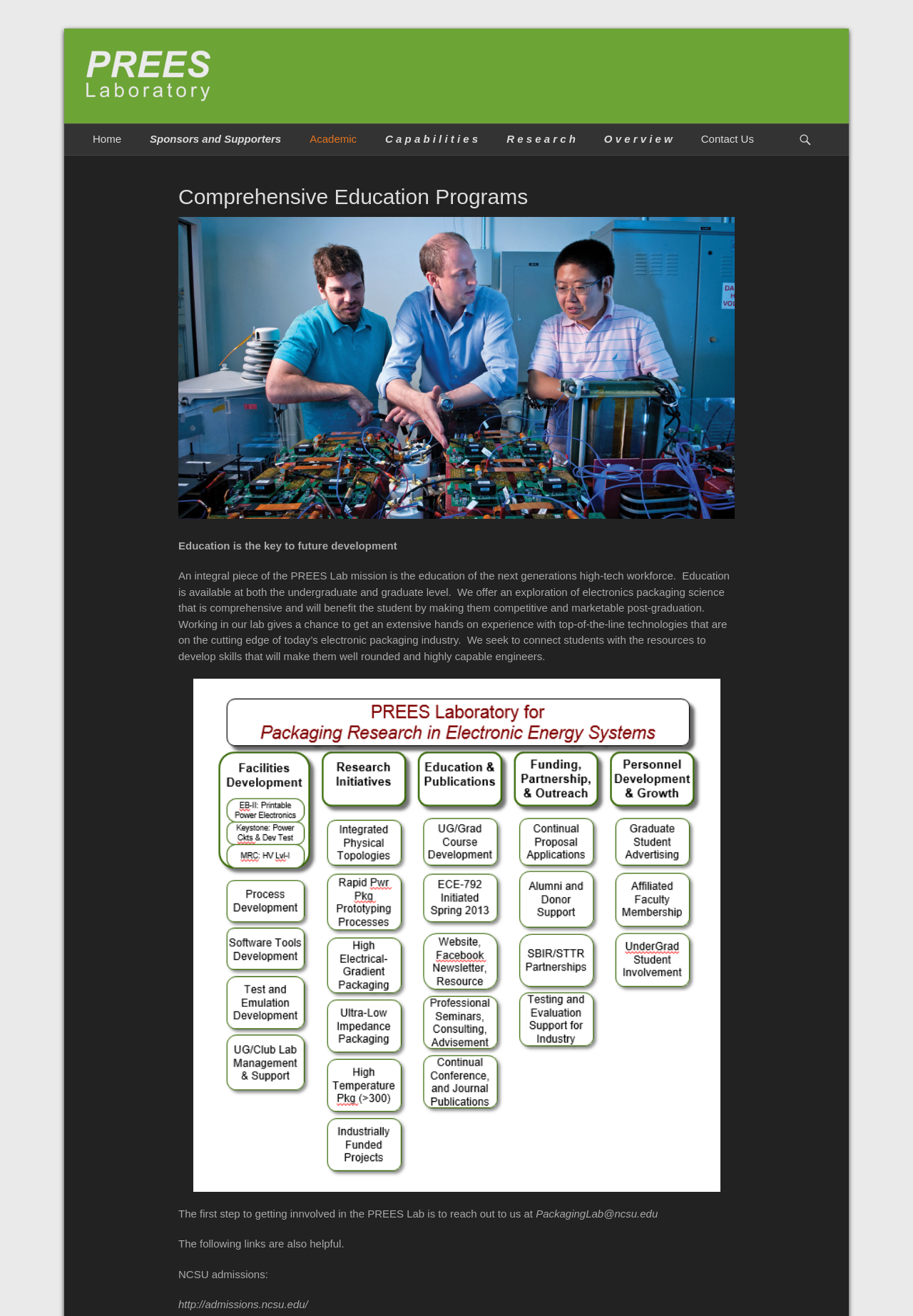Determine the bounding box coordinates in the format (top-left x, top-left y, bottom-right x, bottom-right y). Ensure all values are floating point numbers between 0 and 1. Identify the bounding box of the UI element described by: Home

[0.086, 0.094, 0.148, 0.117]